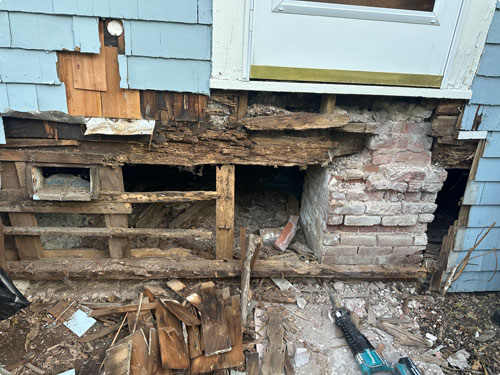What is scattered nearby? Look at the image and give a one-word or short phrase answer.

Tools